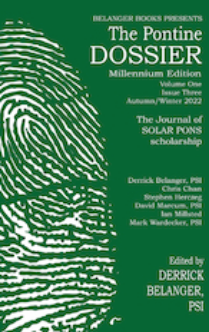What is the volume number of this edition?
Based on the visual content, answer with a single word or a brief phrase.

One